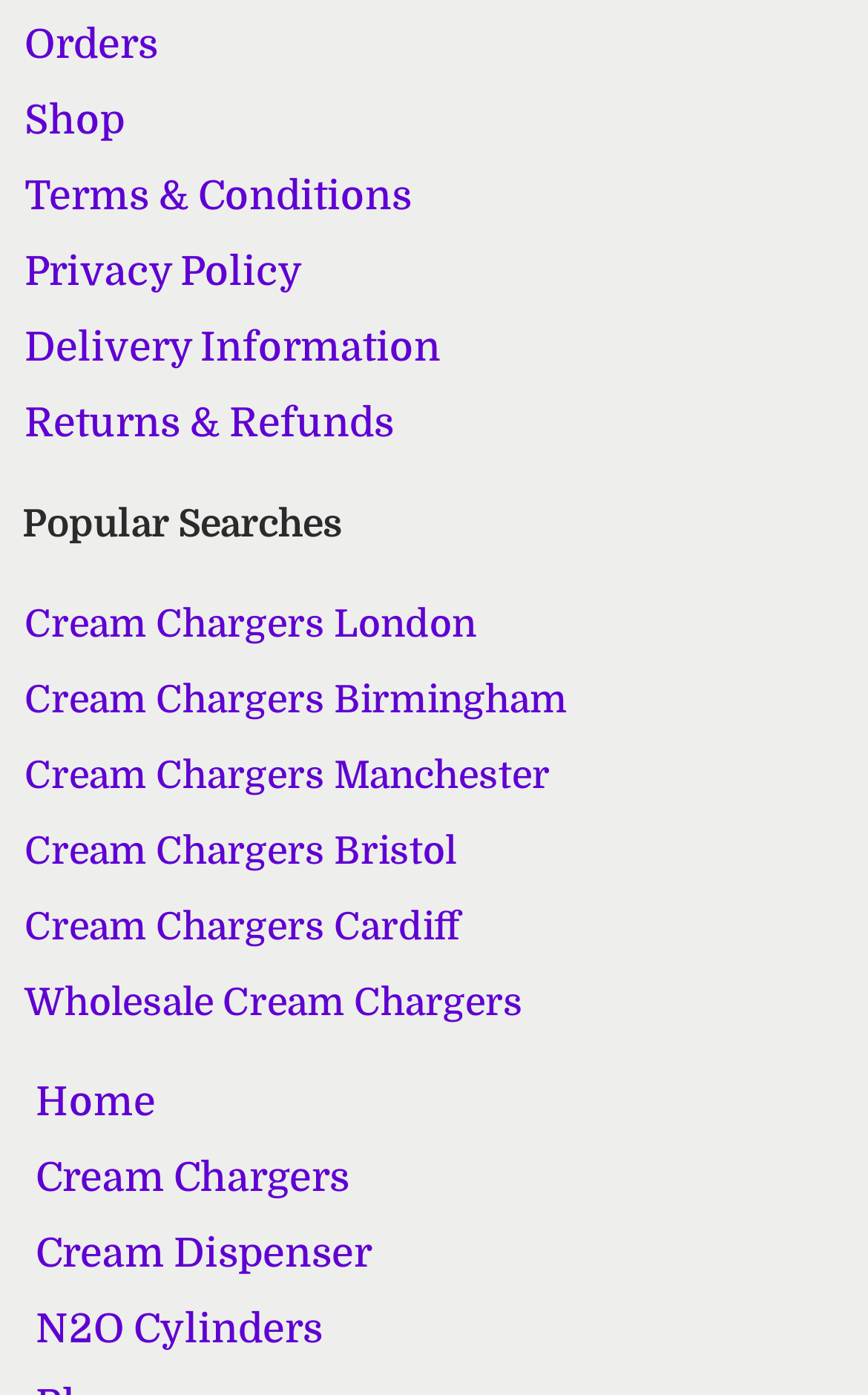Find and indicate the bounding box coordinates of the region you should select to follow the given instruction: "Search for cream chargers in London".

[0.026, 0.422, 0.974, 0.476]